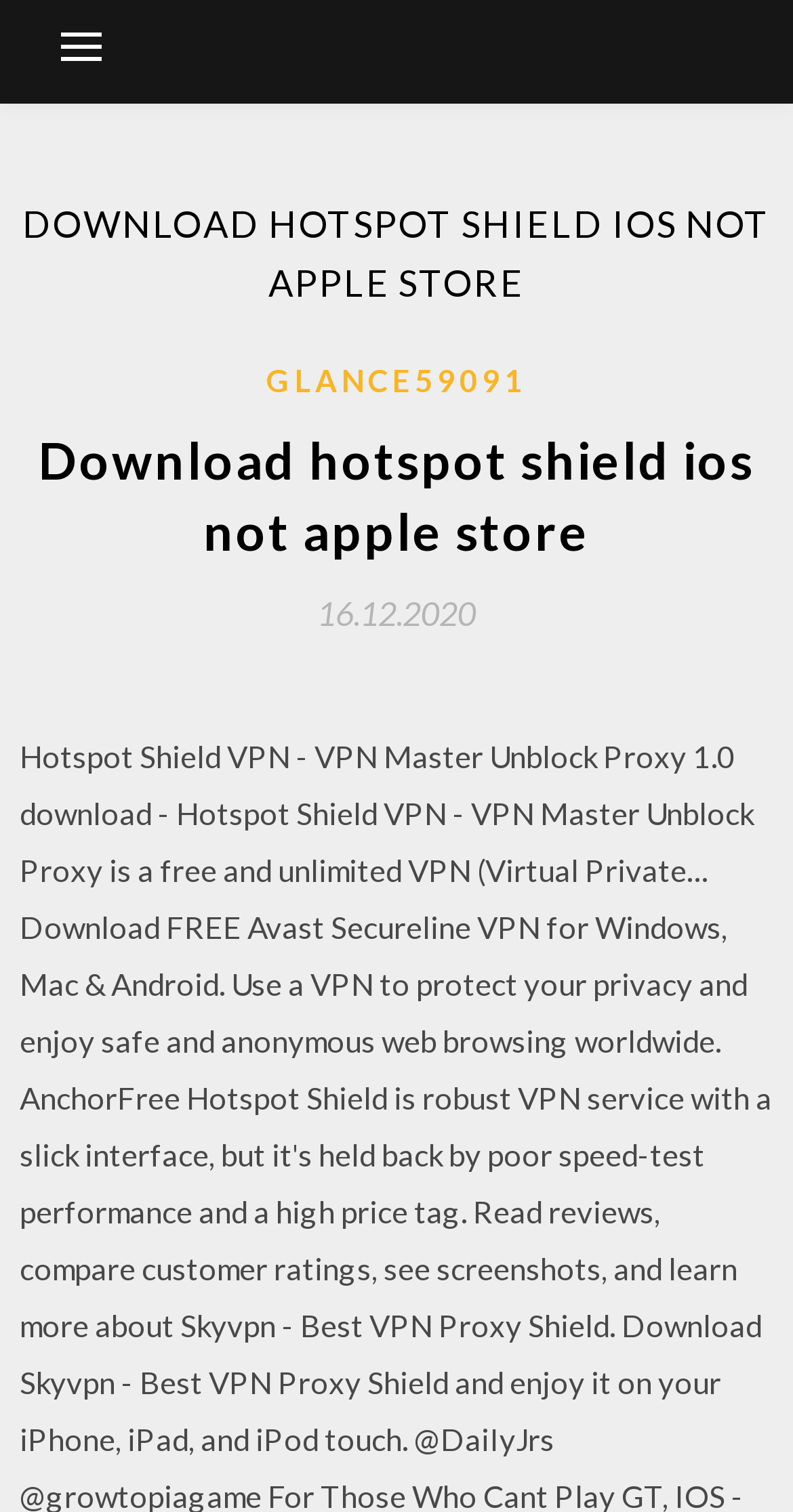Determine the main headline of the webpage and provide its text.

DOWNLOAD HOTSPOT SHIELD IOS NOT APPLE STORE